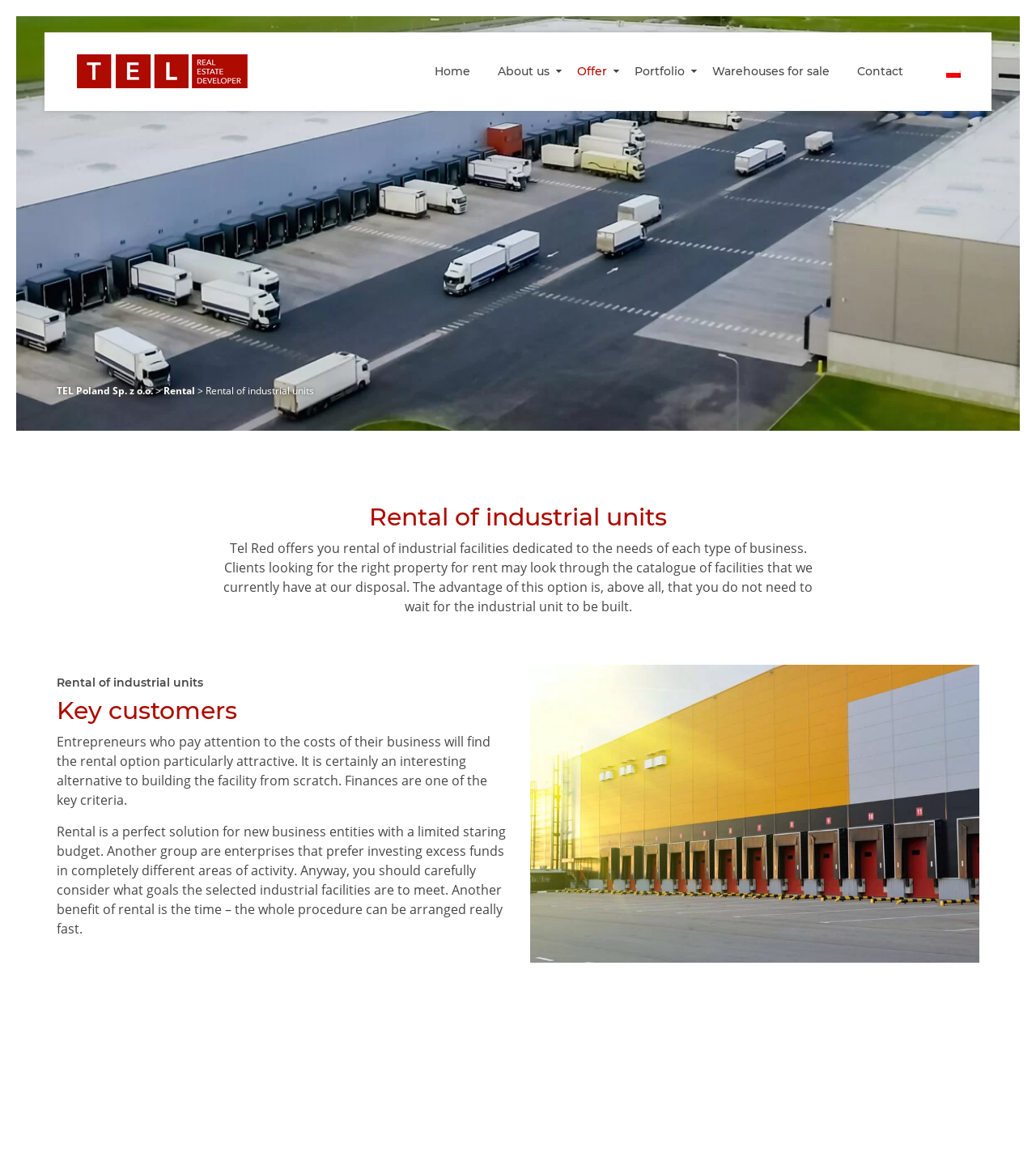Look at the image and write a detailed answer to the question: 
Who may find the rental option attractive?

I read the text on the webpage and found that entrepreneurs who pay attention to the costs of their business will find the rental option particularly attractive, which suggests that cost-conscious entrepreneurs may prefer renting.